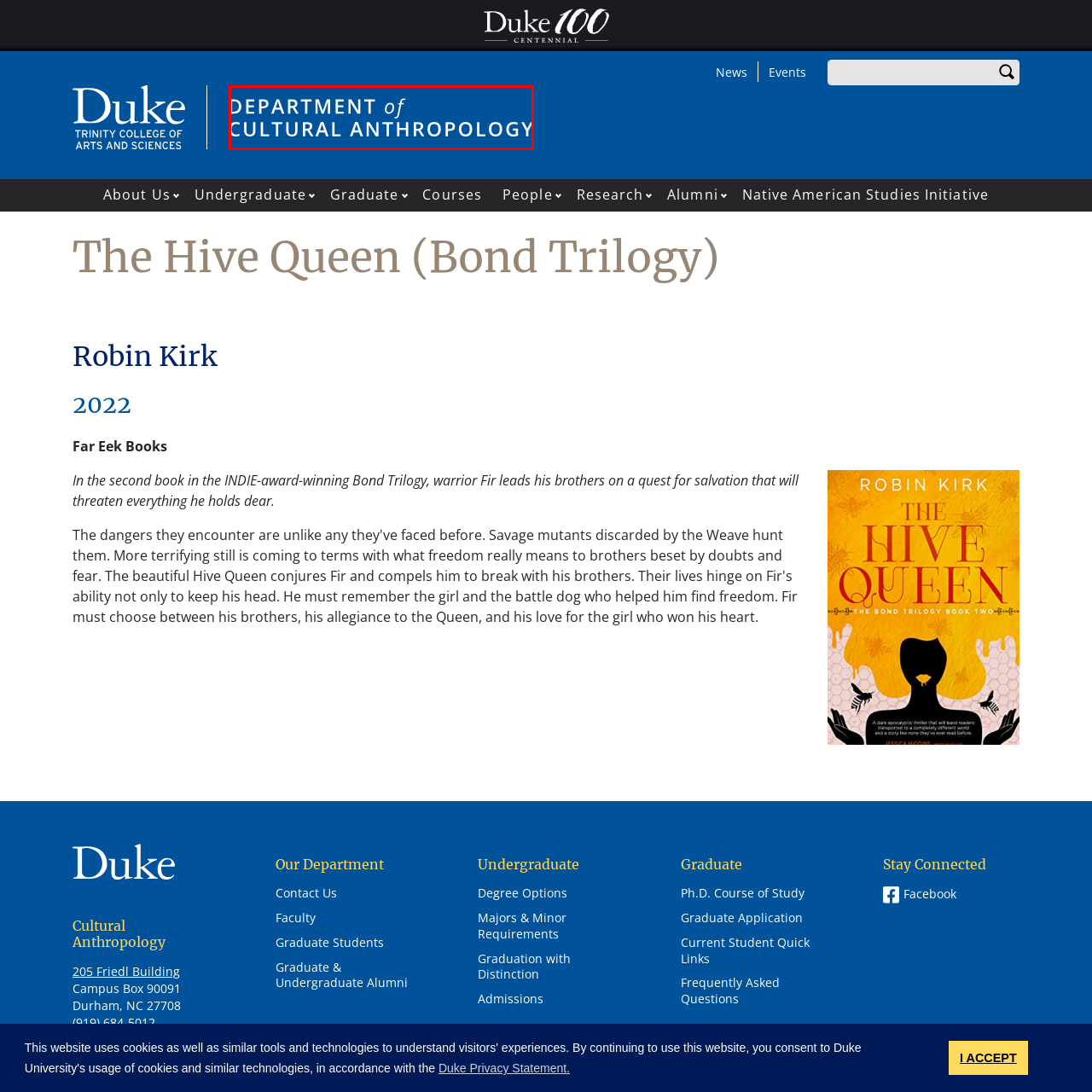Give a thorough and detailed explanation of the image enclosed by the red border.

The image features the header for the "Department of Cultural Anthropology," prominently displayed in a clean, modern font. The text, rendered in white against a vibrant blue background, emphasizes the focus on cultural anthropology as a field of study. This visual identity aligns with academic and institutional branding, reflecting a commitment to educational excellence and scholarly engagement within the discipline. The graphic design effectively captures the essence of the department, making it easily recognizable and accessible to students, researchers, and the broader community interested in the cultural aspects of anthropology.